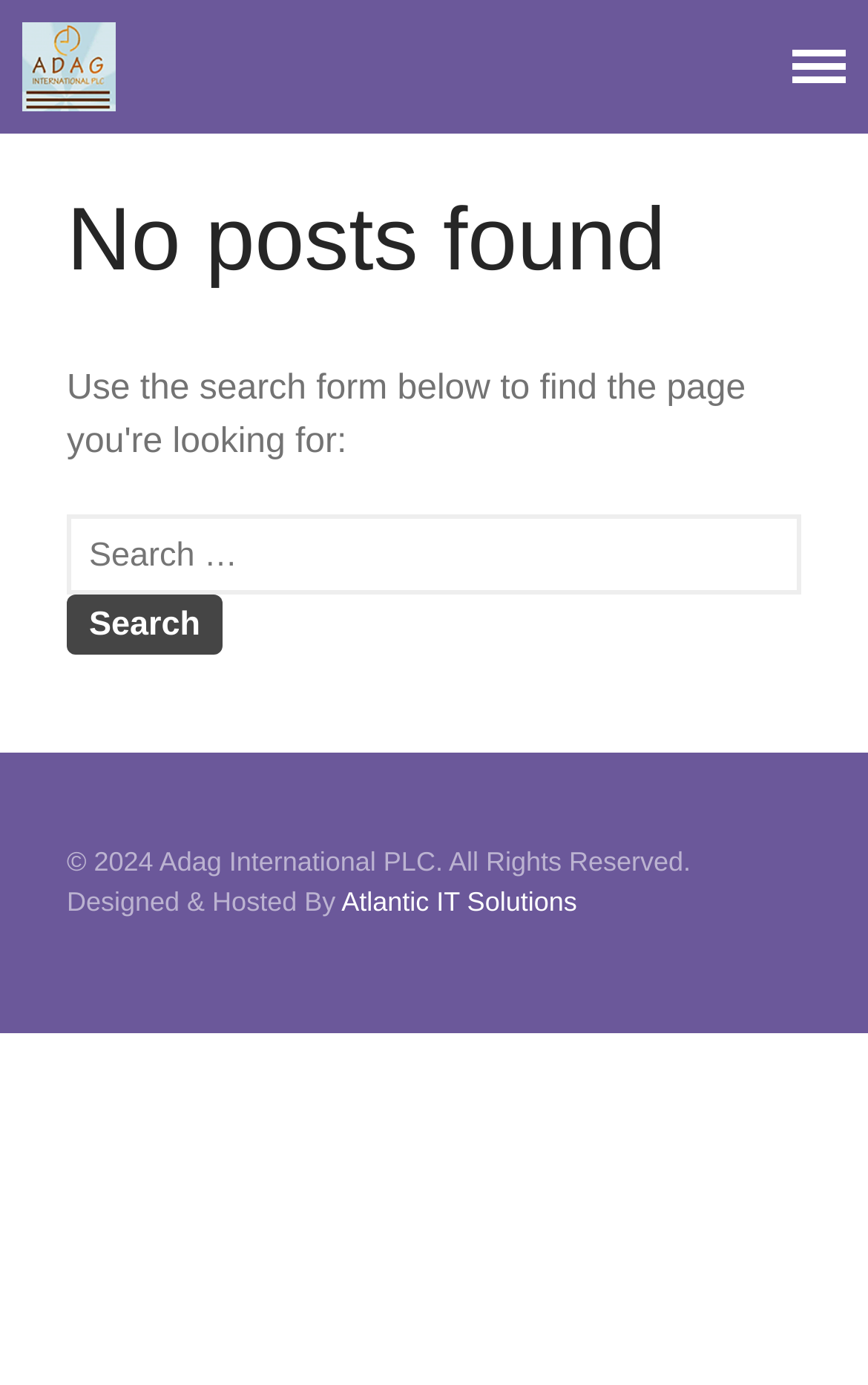What is the title of the recent posts section?
Refer to the image and provide a thorough answer to the question.

I looked at the section that lists recent posts and found that the title of this section is 'RECENT POSTS'.